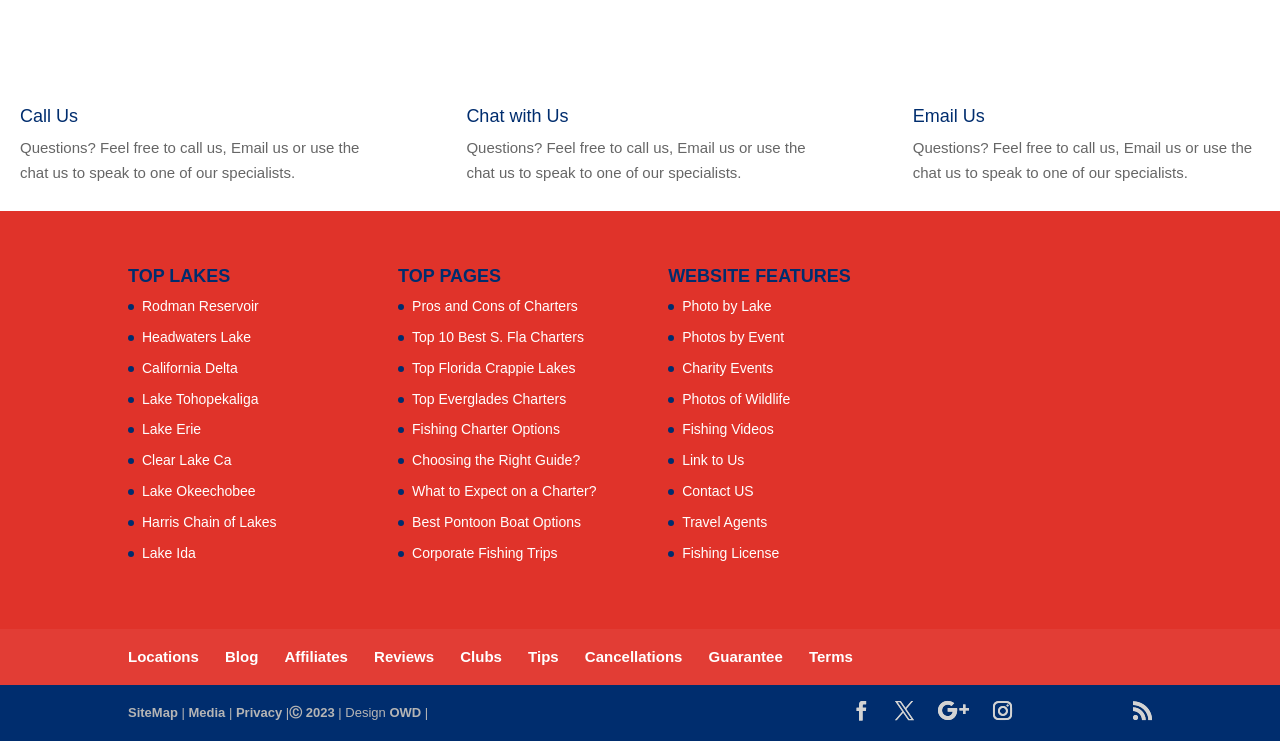How many social media links are there at the bottom of the webpage?
Using the image, provide a detailed and thorough answer to the question.

There are 5 social media links at the bottom of the webpage because there are 5 link elements with Unicode characters, such as '', '', etc., which are commonly used to represent social media icons.